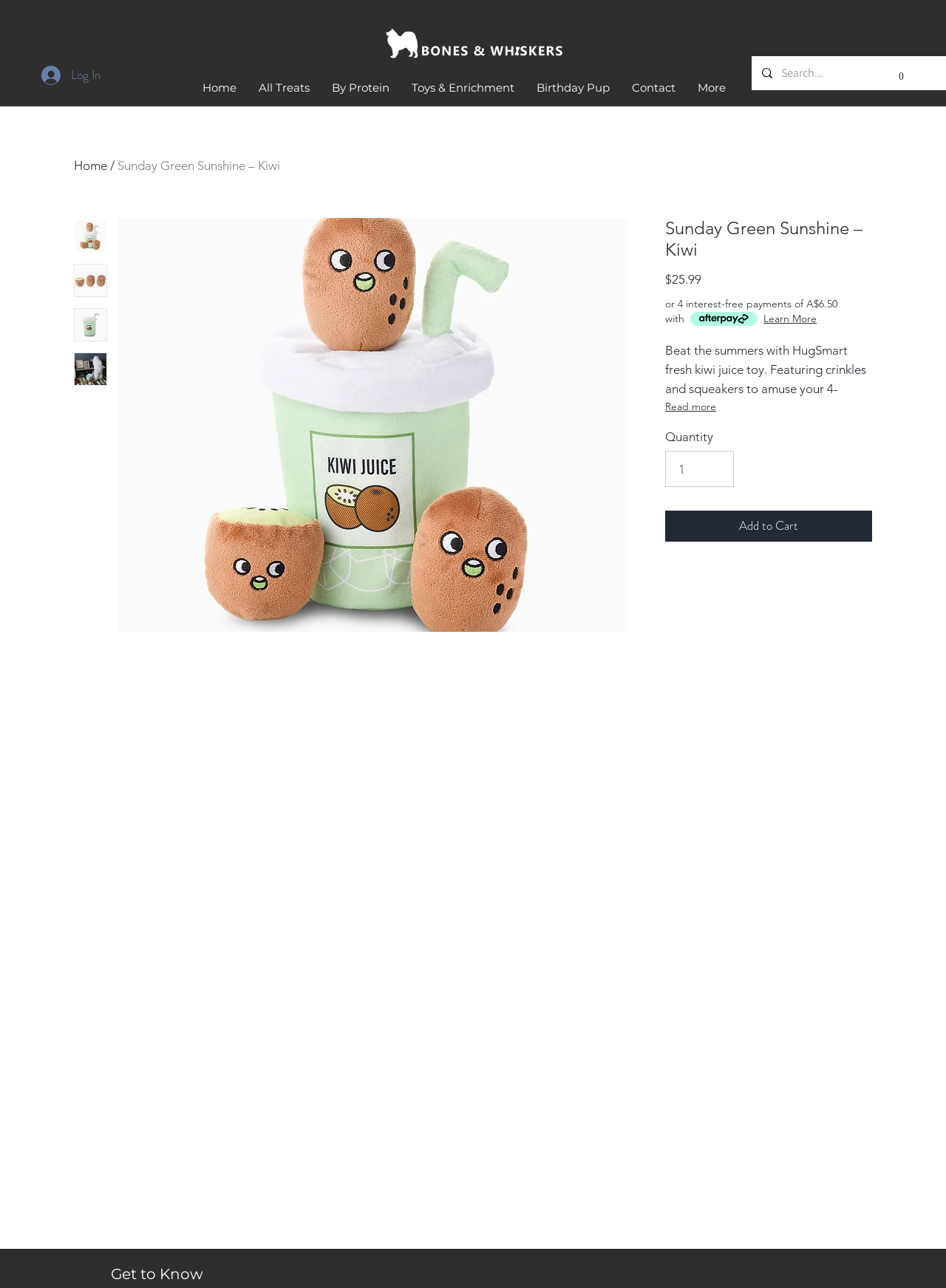Please find the bounding box coordinates of the clickable region needed to complete the following instruction: "Learn more about payment methods". The bounding box coordinates must consist of four float numbers between 0 and 1, i.e., [left, top, right, bottom].

[0.807, 0.241, 0.863, 0.253]